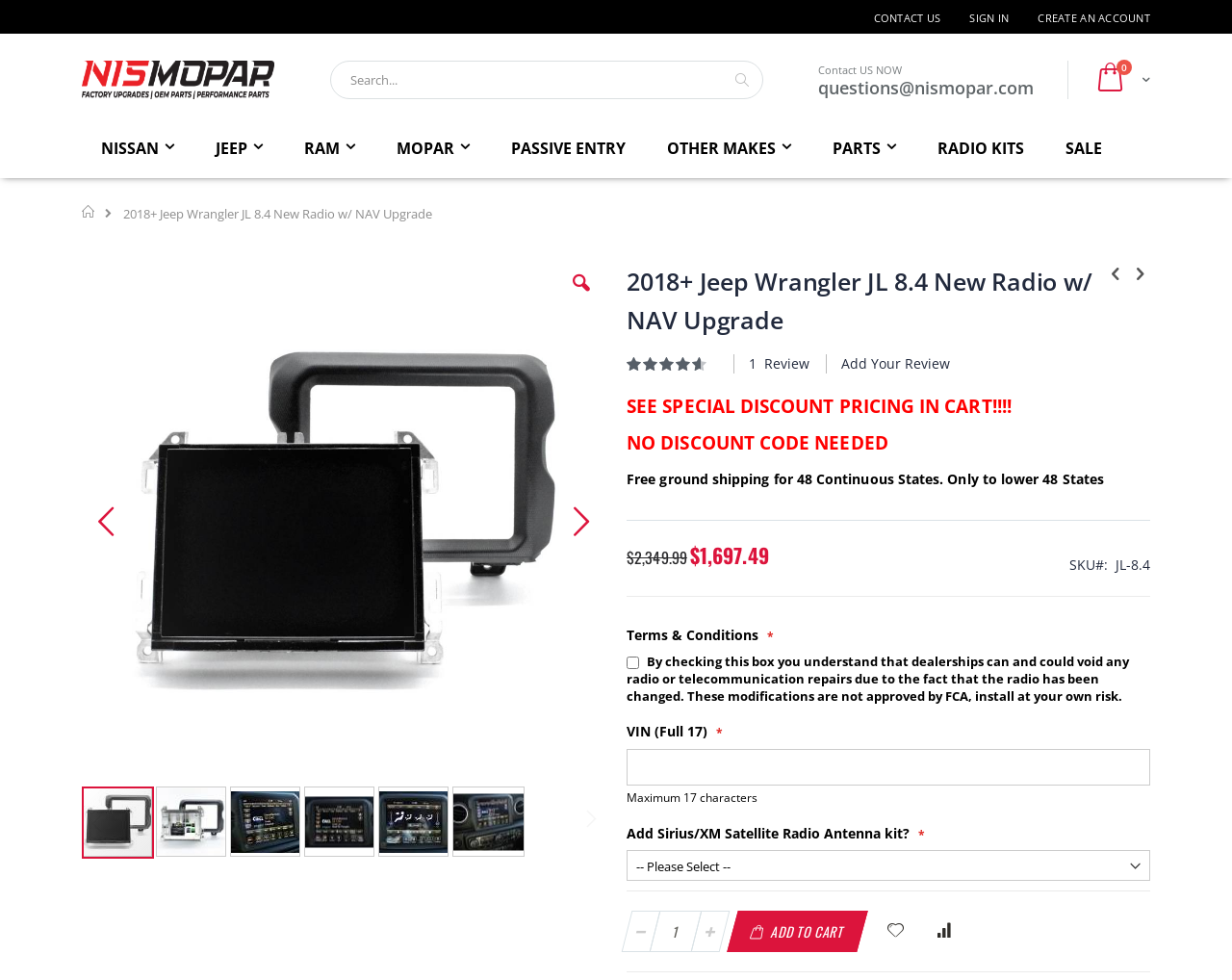What is the price of the radio upgrade kit?
Provide a short answer using one word or a brief phrase based on the image.

$1,697.49